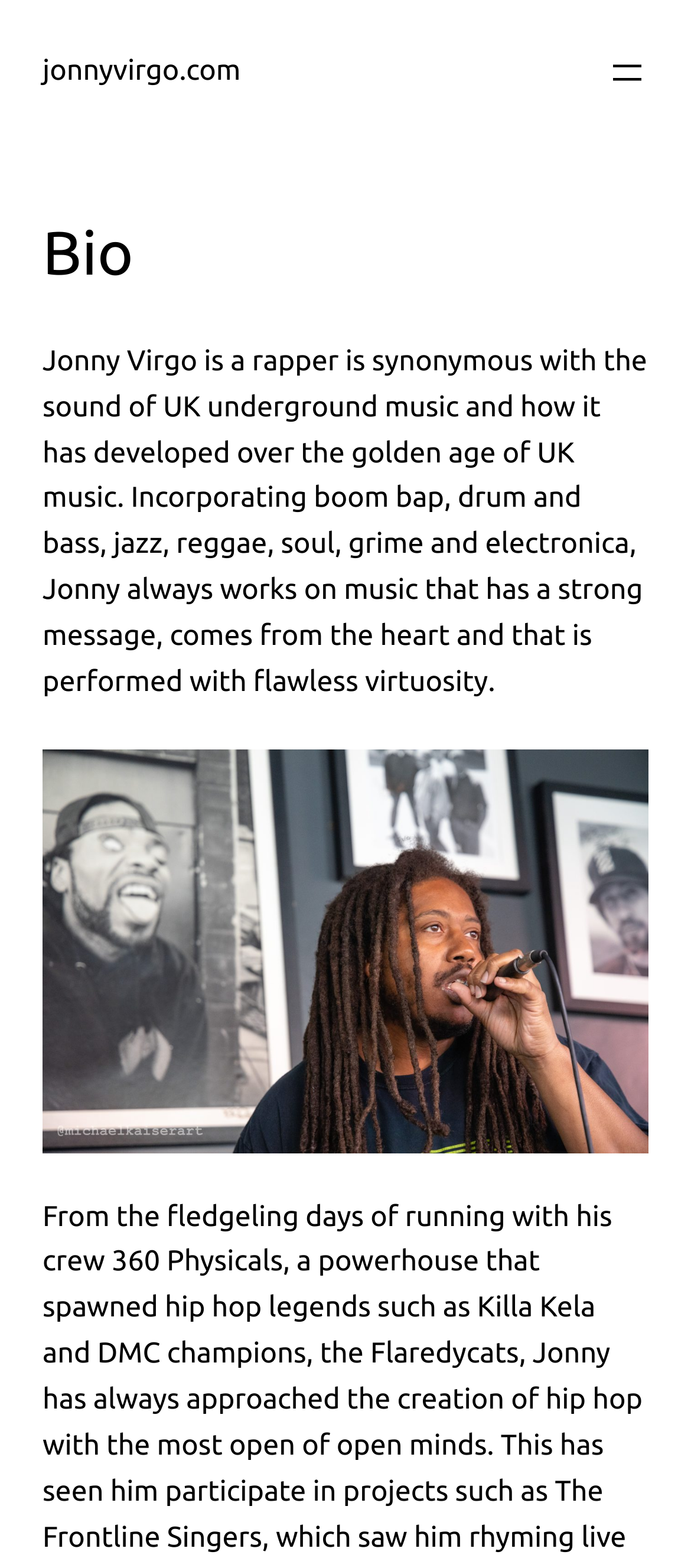From the element description jonnyvirgo.com, predict the bounding box coordinates of the UI element. The coordinates must be specified in the format (top-left x, top-left y, bottom-right x, bottom-right y) and should be within the 0 to 1 range.

[0.062, 0.036, 0.348, 0.056]